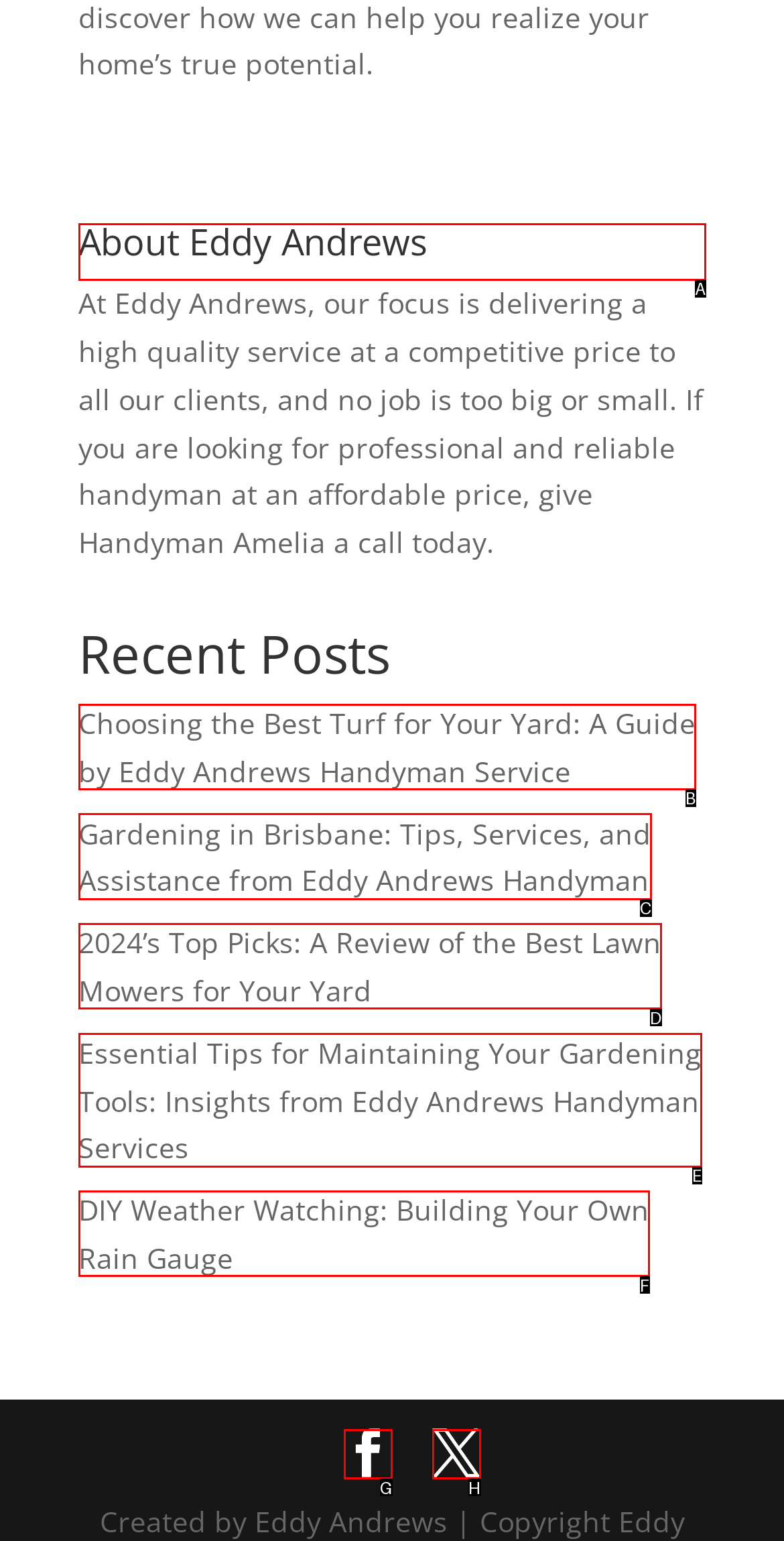Out of the given choices, which letter corresponds to the UI element required to read about Eddy Andrews? Answer with the letter.

A